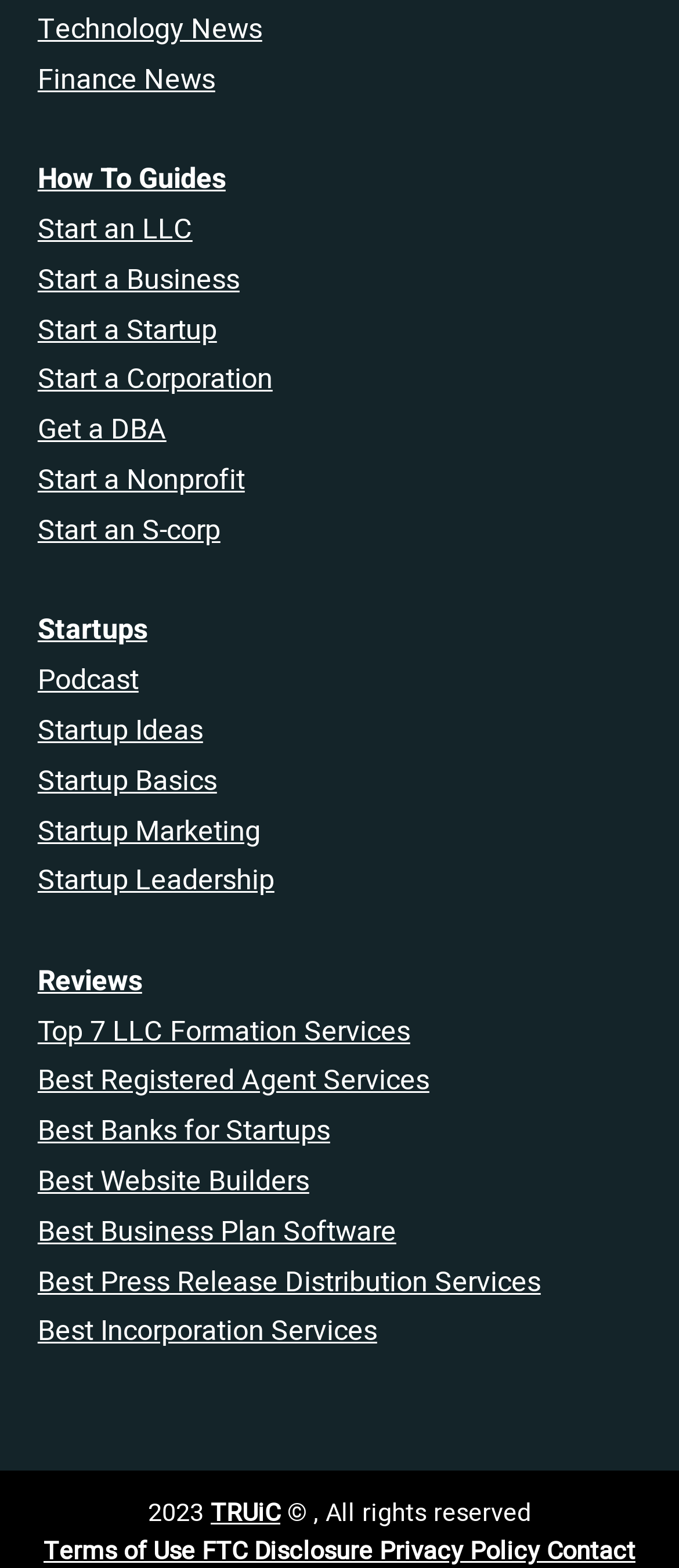Identify the bounding box coordinates of the region I need to click to complete this instruction: "Start a Business".

[0.055, 0.165, 0.353, 0.192]